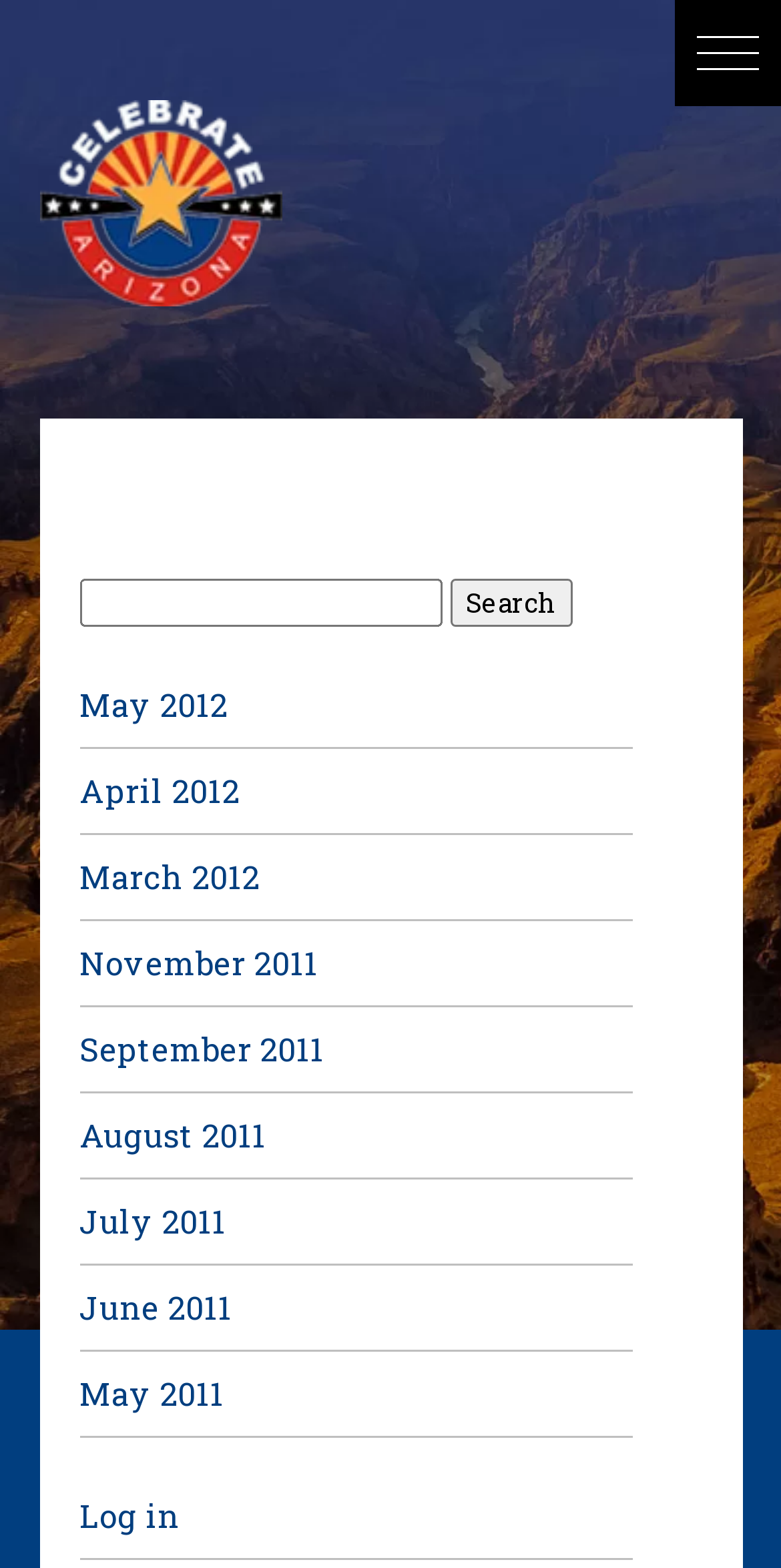Predict the bounding box of the UI element that fits this description: "parent_node: Search for: name="s"".

[0.101, 0.369, 0.565, 0.4]